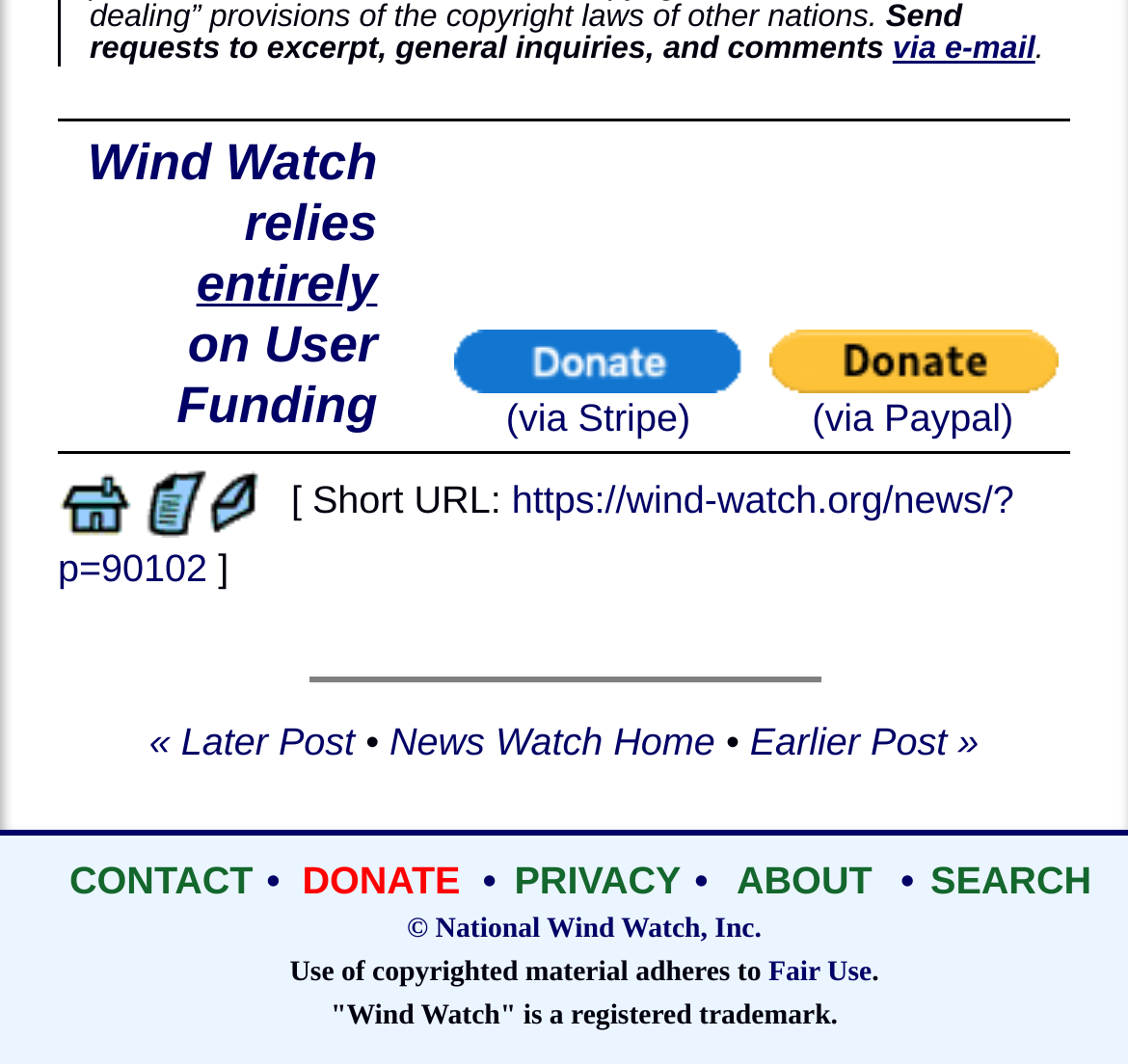Locate the bounding box coordinates of the area you need to click to fulfill this instruction: 'Donate via Stripe'. The coordinates must be in the form of four float numbers ranging from 0 to 1: [left, top, right, bottom].

[0.402, 0.326, 0.659, 0.416]